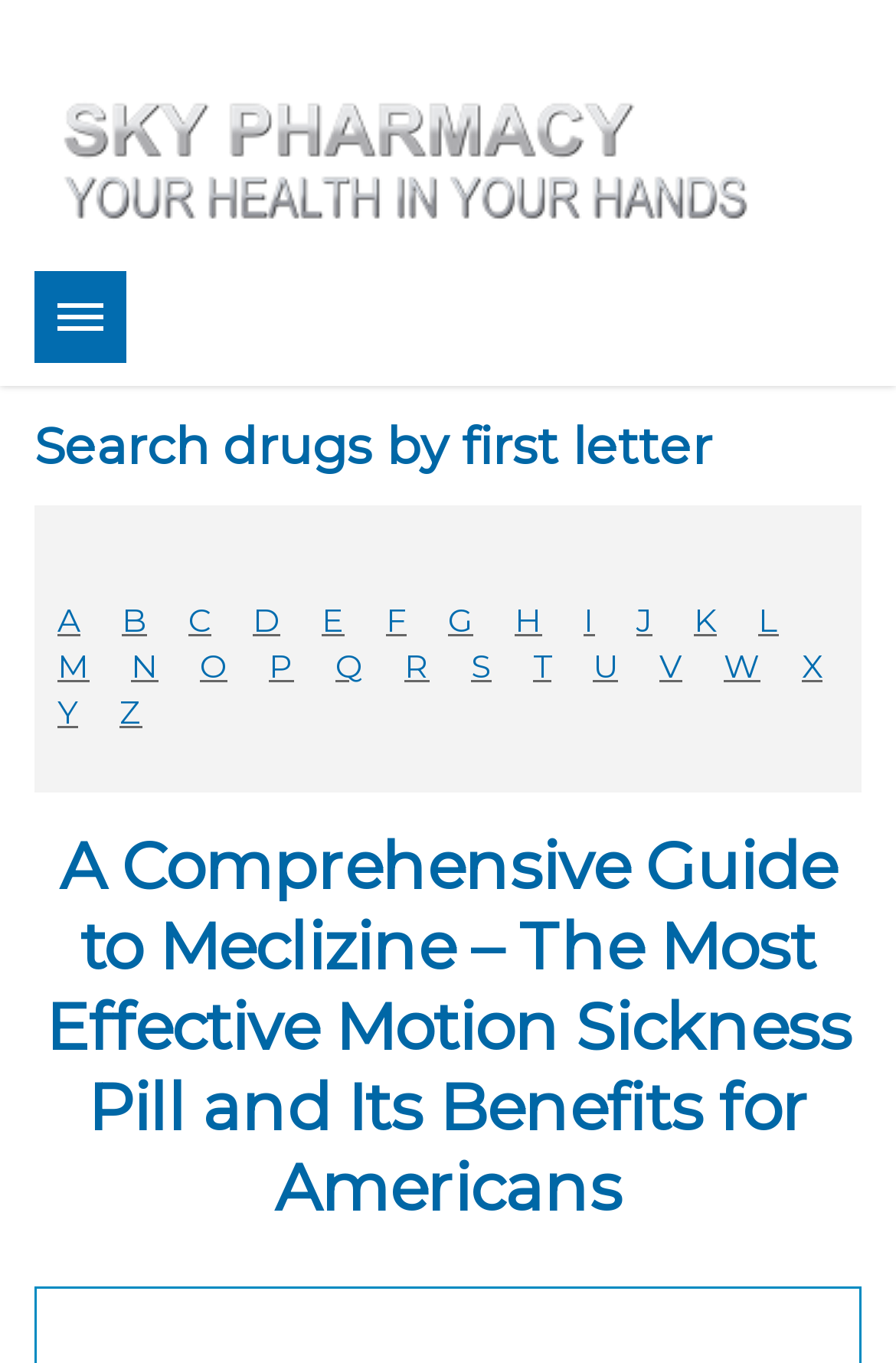What is the topic of the comprehensive guide?
Based on the visual details in the image, please answer the question thoroughly.

The comprehensive guide is about Meclizine, which is described as 'The Most Effective Motion Sickness Pill and Its Benefits for Americans'.